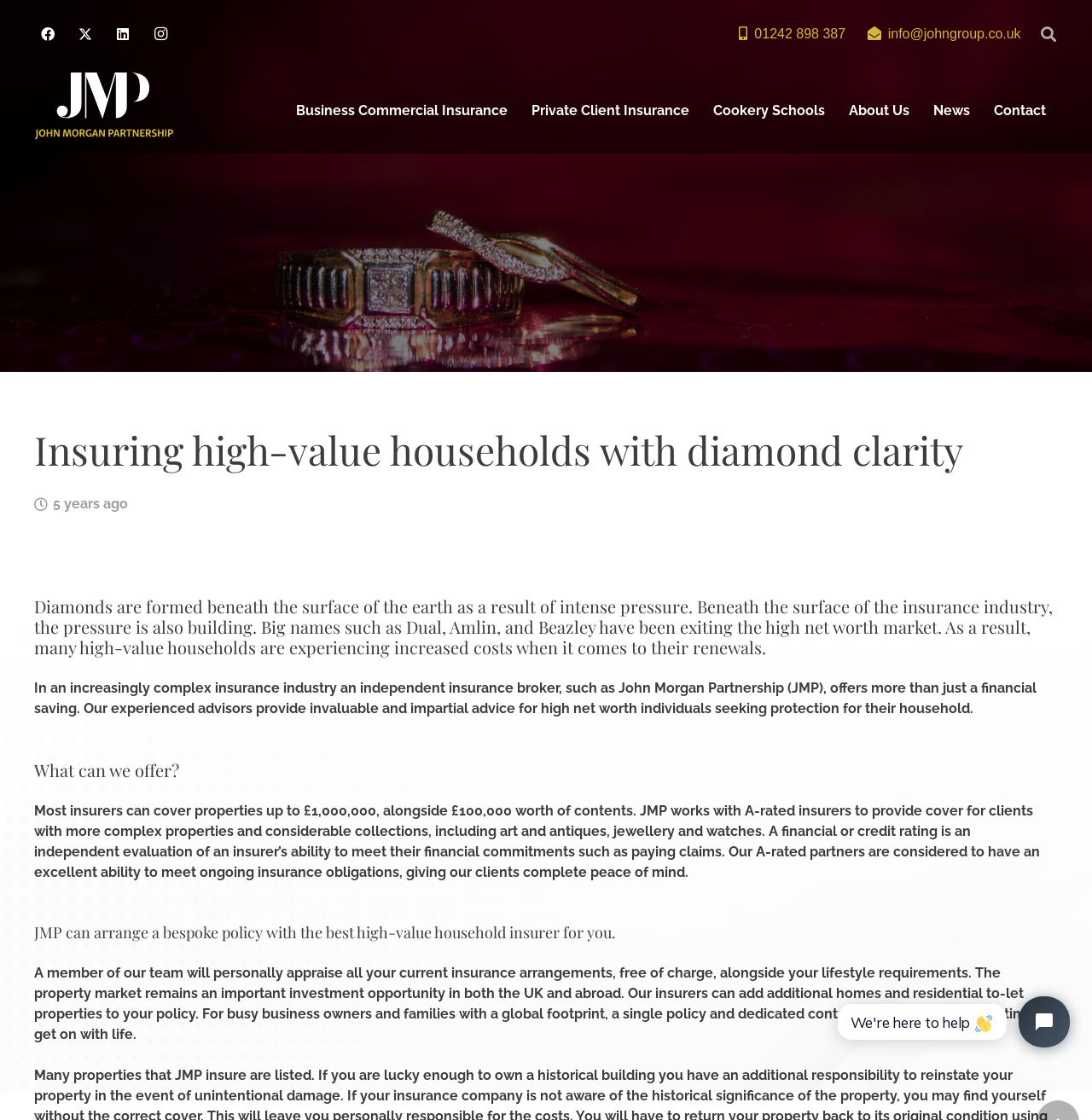What is the rating of the insurers that JMP works with?
Using the image, answer in one word or phrase.

A-rated